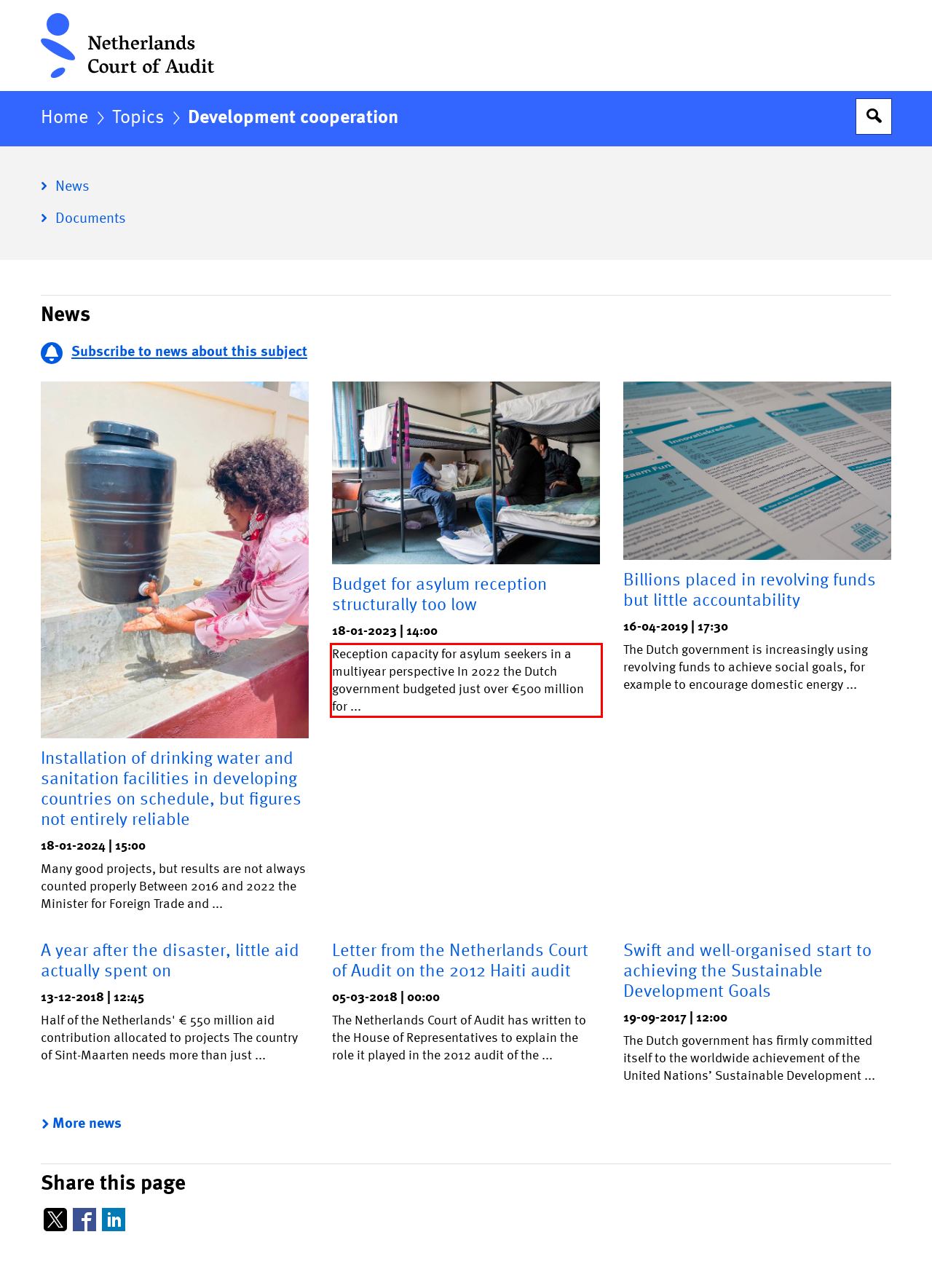Please identify and extract the text content from the UI element encased in a red bounding box on the provided webpage screenshot.

Reception capacity for asylum seekers in a multiyear perspective In 2022 the Dutch government budgeted just over €500 million for ...